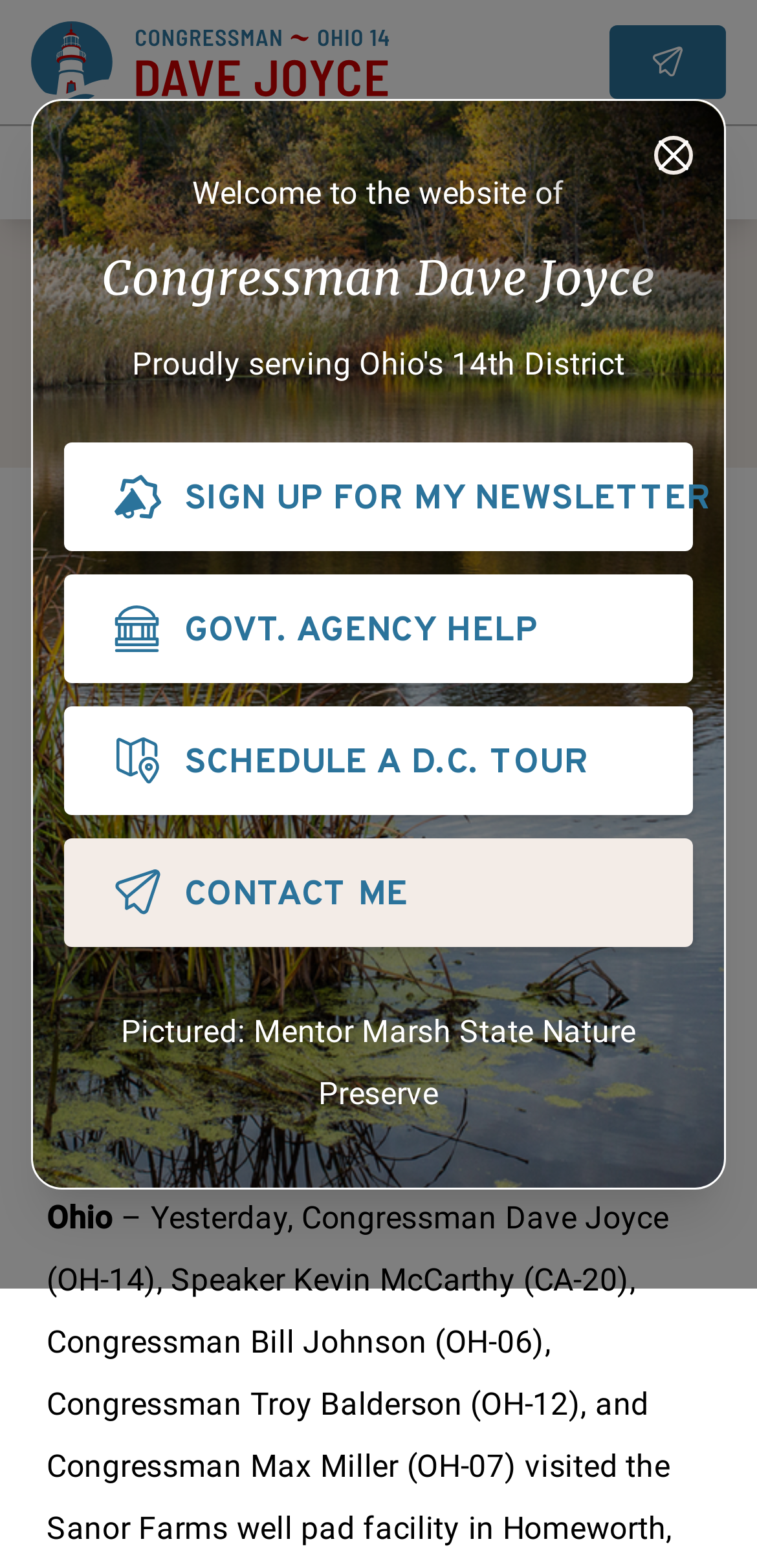Please specify the coordinates of the bounding box for the element that should be clicked to carry out this instruction: "Close the dialog". The coordinates must be four float numbers between 0 and 1, formatted as [left, top, right, bottom].

[0.864, 0.087, 0.915, 0.111]